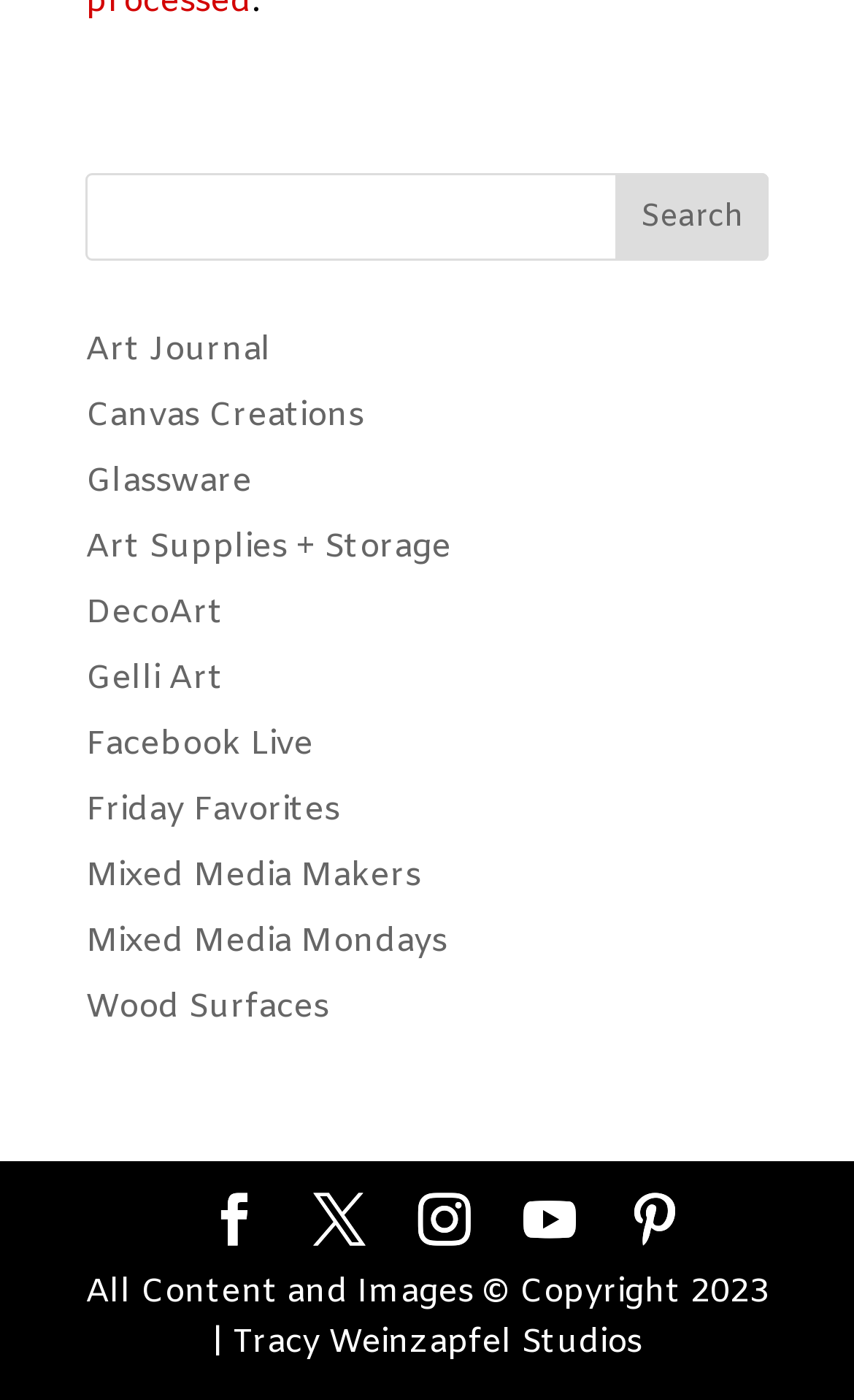Find the bounding box coordinates of the clickable region needed to perform the following instruction: "click the Search button". The coordinates should be provided as four float numbers between 0 and 1, i.e., [left, top, right, bottom].

[0.722, 0.124, 0.9, 0.187]